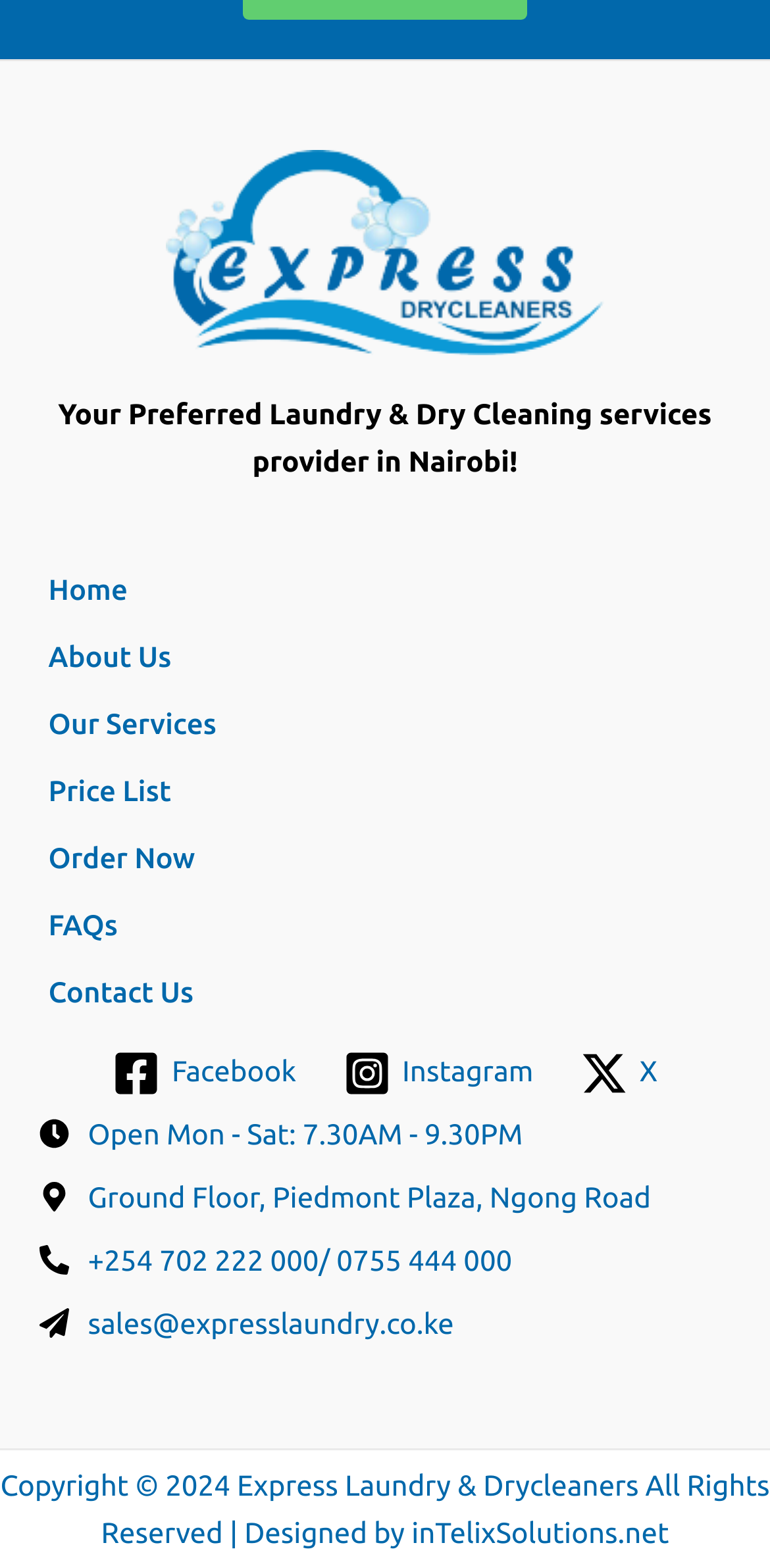Specify the bounding box coordinates of the element's region that should be clicked to achieve the following instruction: "Click on Home". The bounding box coordinates consist of four float numbers between 0 and 1, in the format [left, top, right, bottom].

[0.05, 0.355, 0.179, 0.398]